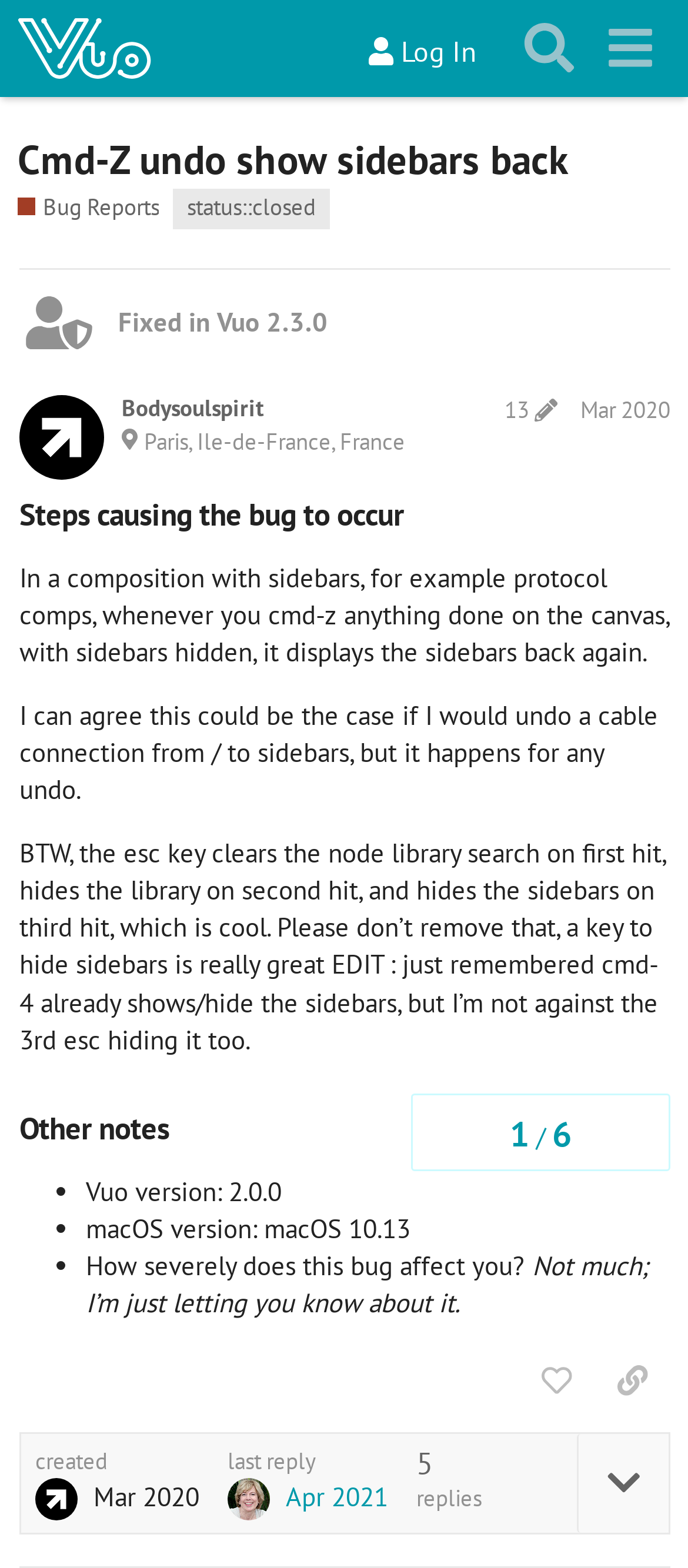How many replies are there in this topic?
From the image, respond with a single word or phrase.

5